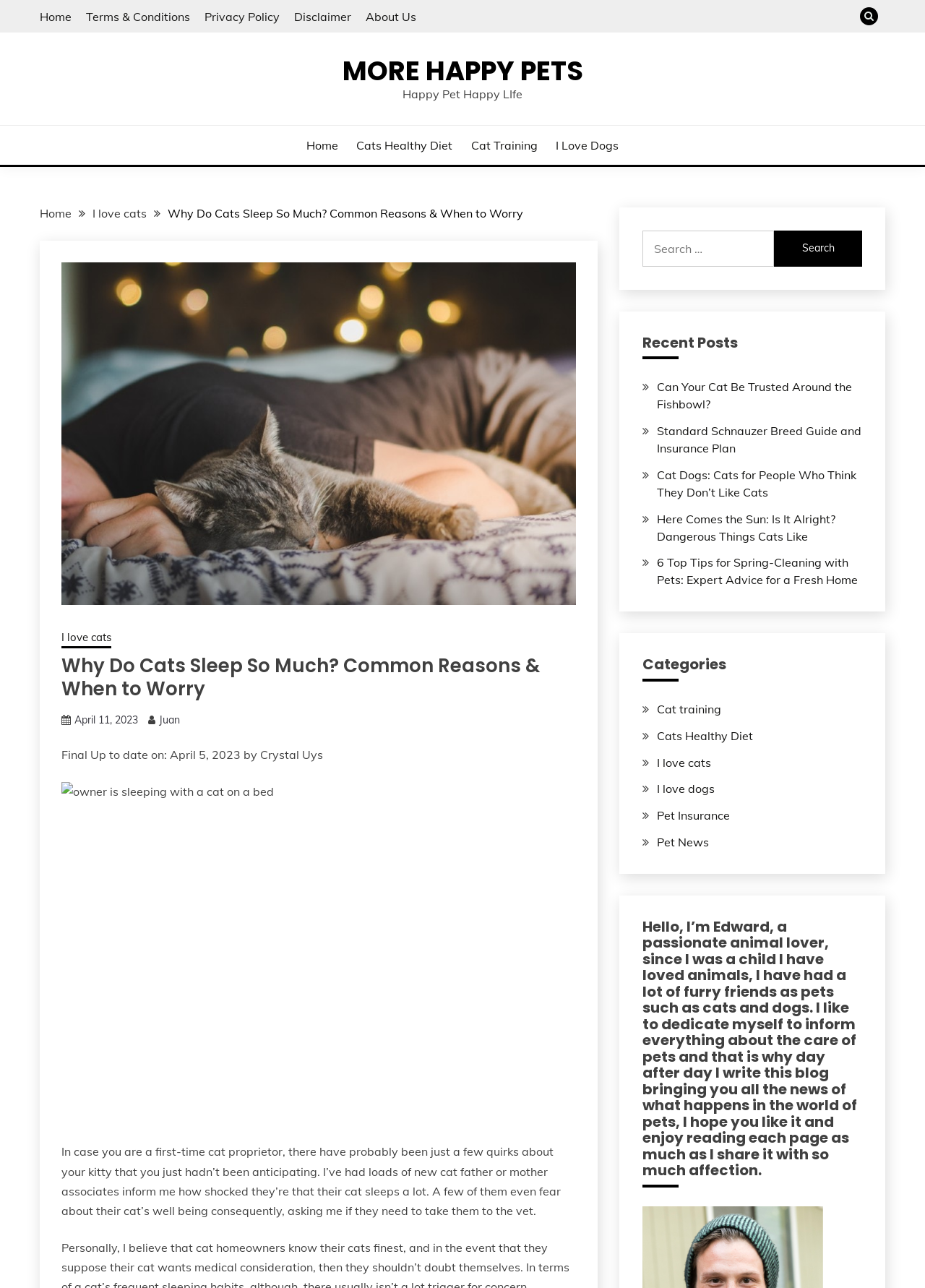Detail the various sections and features of the webpage.

This webpage is about a blog focused on pet care, specifically cats. At the top, there are several links to different sections of the website, including "Home", "Terms & Conditions", "Privacy Policy", "Disclaimer", and "About Us". Below these links, there is a button with a search icon and a link to "MORE HAPPY PETS" with a subtitle "Happy Pet Happy Life".

On the left side, there is a navigation menu with breadcrumbs, showing the current page's location in the website's hierarchy. Below the navigation menu, there is a figure with an image of a cat on a bed, and a heading that reads "Why Do Cats Sleep So Much? Common Reasons & When to Worry". 

Under the heading, there is a link to the article's publication date and author, followed by a static text that summarizes the article's content, which discusses the common quirks of cat behavior, specifically their sleeping habits. 

On the right side, there is a search bar with a button and a heading that reads "Recent Posts", followed by a list of links to recent articles. Below the recent posts, there is a heading that reads "Categories", followed by a list of links to different categories, such as "Cat training", "Cats Healthy Diet", and "I love cats".

At the bottom of the page, there is a heading with a personal message from the blog's author, Edward, who introduces himself as a passionate animal lover and shares his motivation for creating the blog.